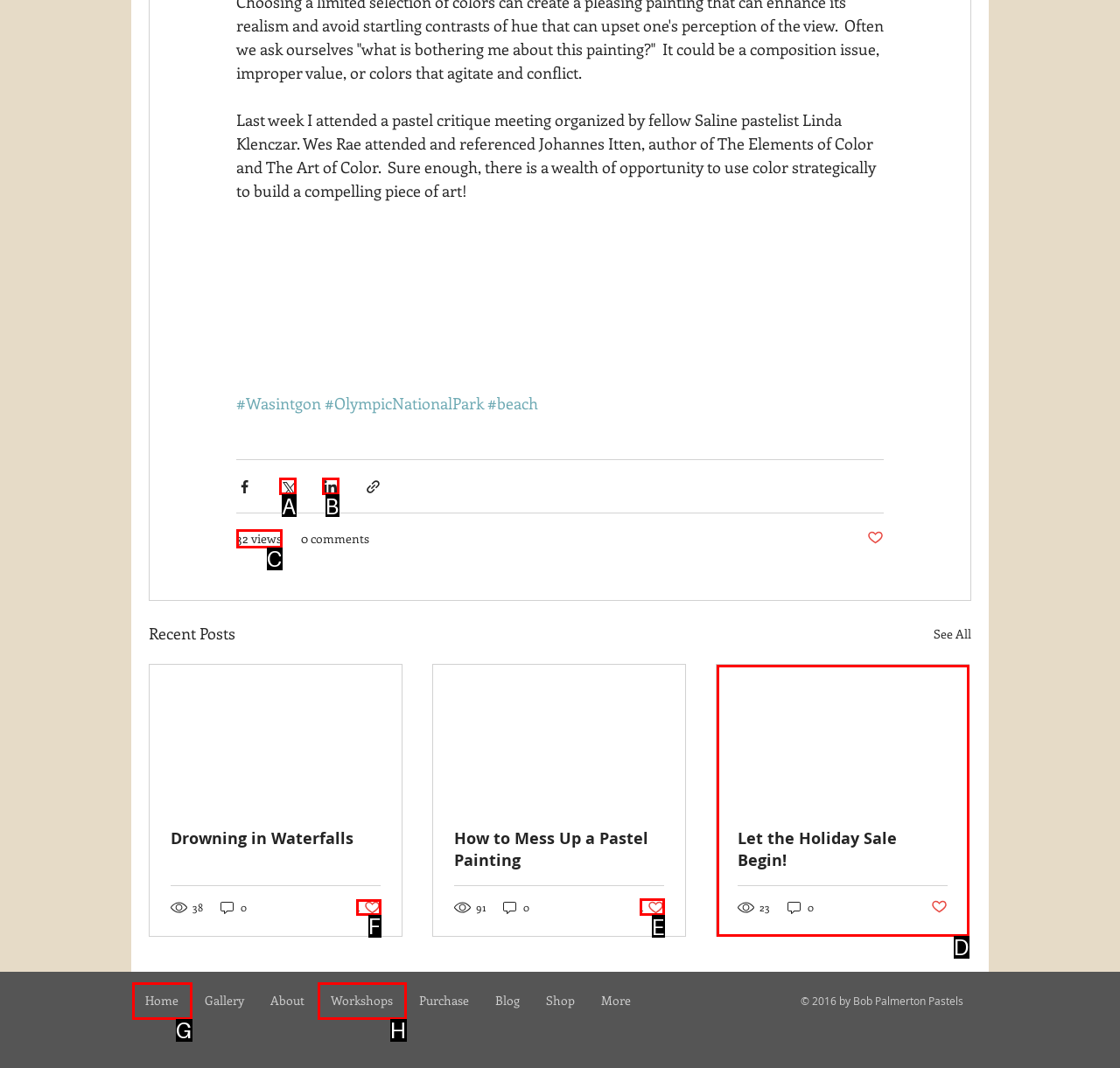Select the UI element that should be clicked to execute the following task: Like the post with 1 like
Provide the letter of the correct choice from the given options.

F